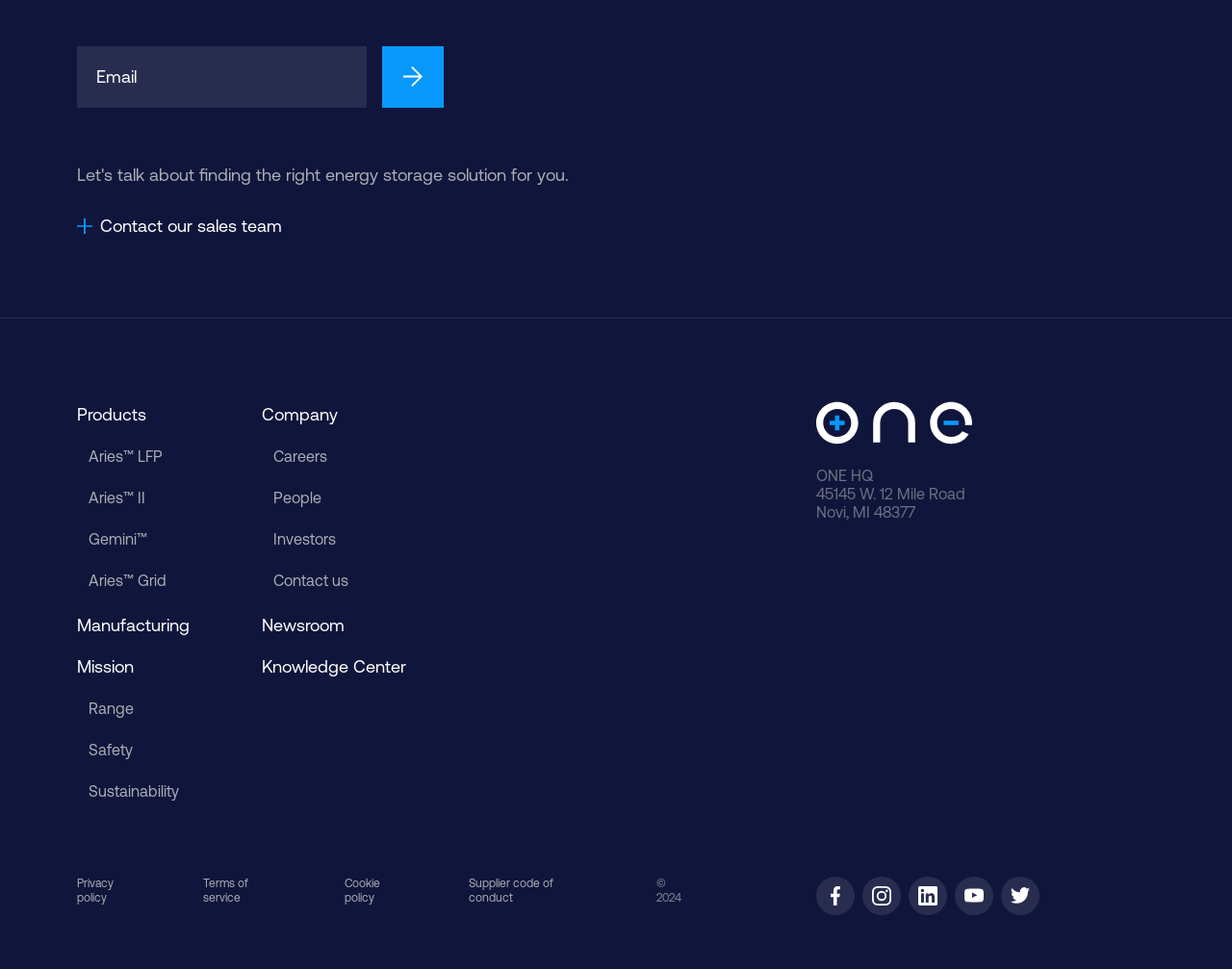How many links are there in the 'Company' section?
Look at the image and respond with a one-word or short-phrase answer.

4